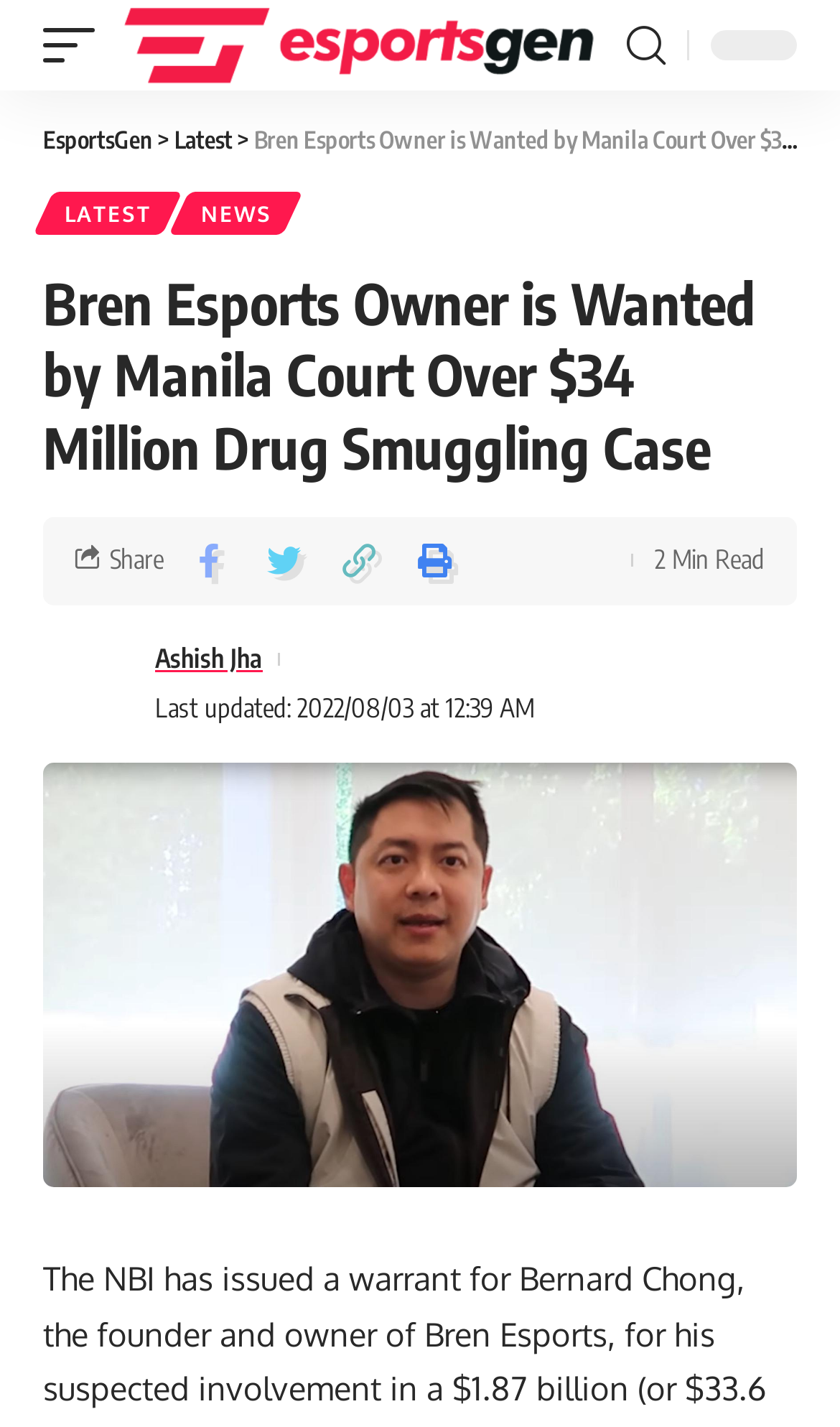Provide the bounding box coordinates of the UI element that matches the description: "title="EsportsGen"".

[0.138, 0.0, 0.718, 0.063]